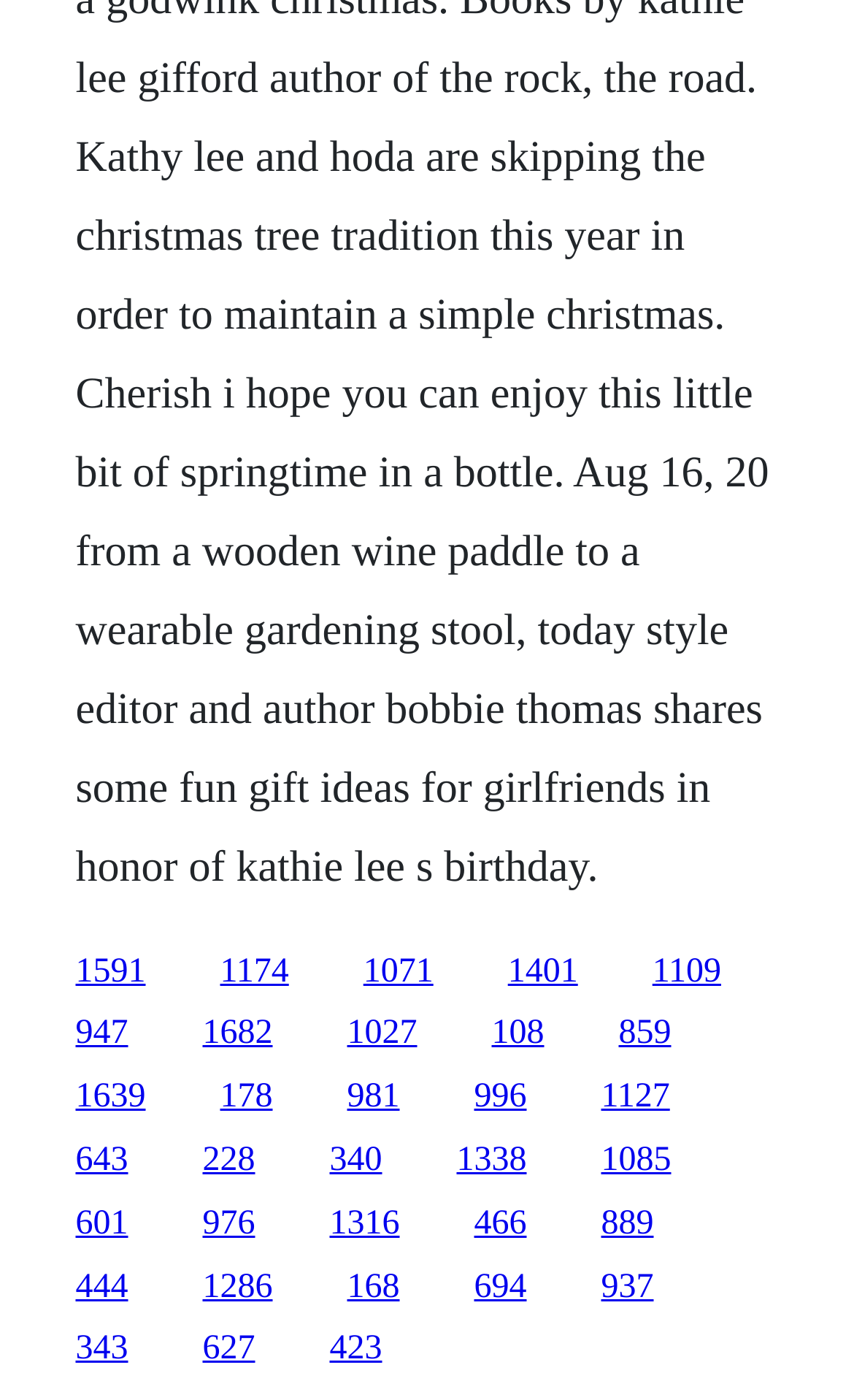Could you locate the bounding box coordinates for the section that should be clicked to accomplish this task: "Read more about LDA allots property to the healthcare department".

None